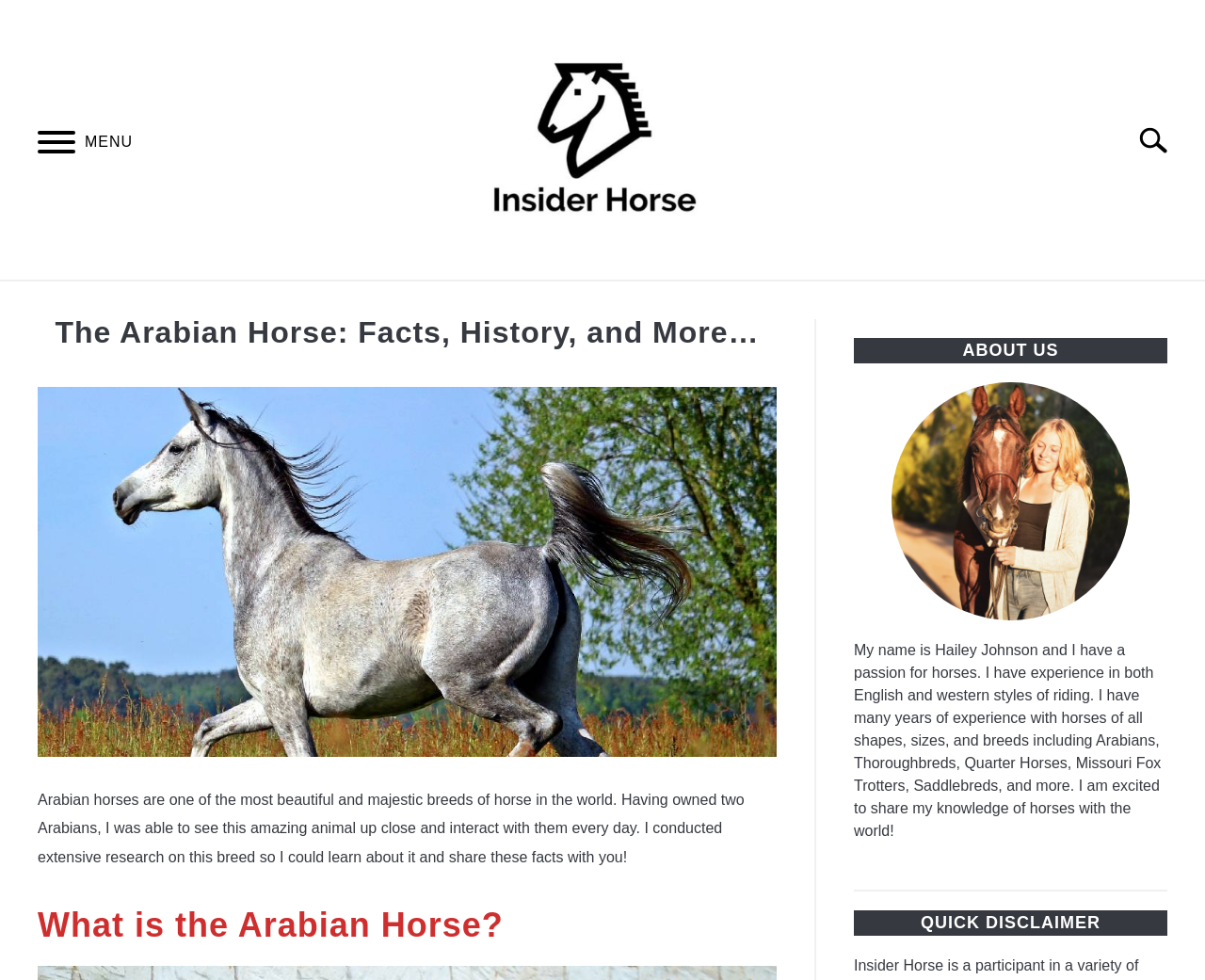Highlight the bounding box coordinates of the region I should click on to meet the following instruction: "Search for something".

[0.93, 0.109, 1.0, 0.176]